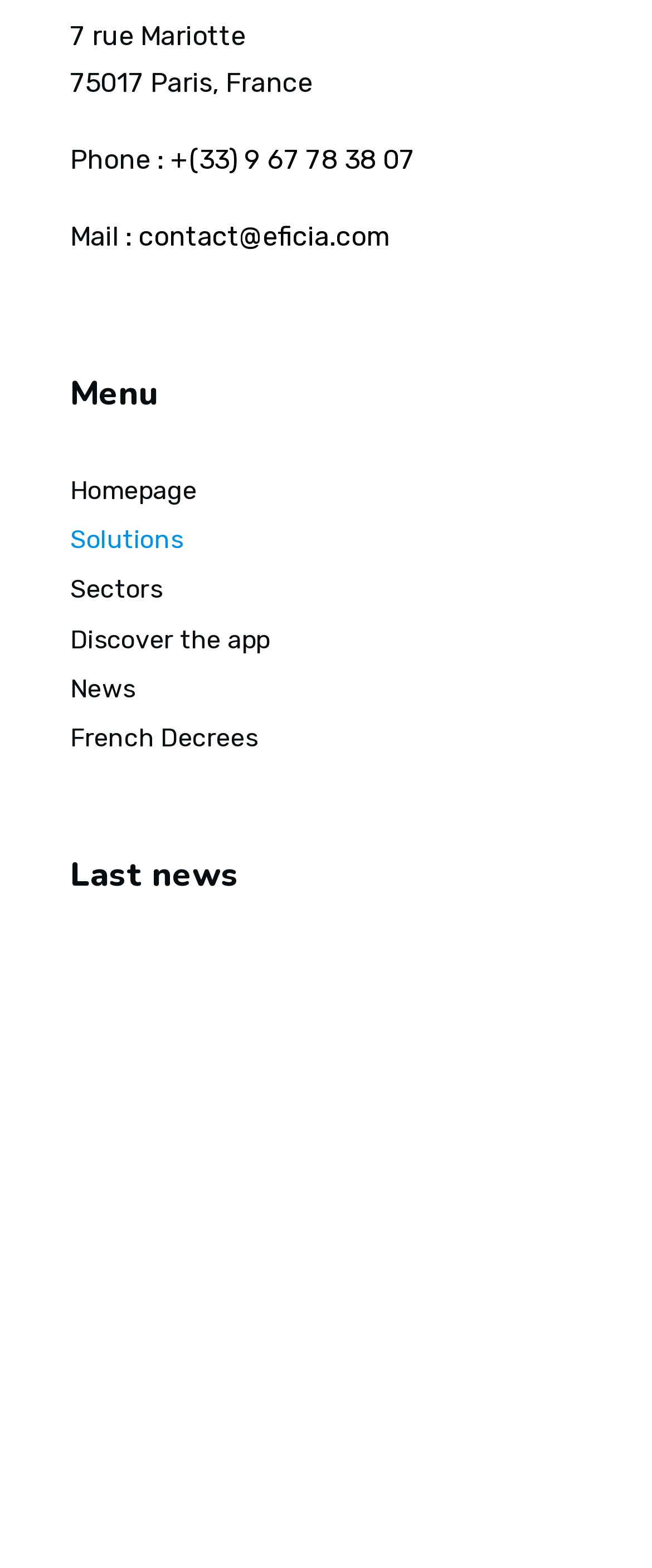What is the purpose of the 'Discover the app' link?
Provide a detailed and well-explained answer to the question.

The 'Discover the app' link is likely intended to provide information about the company's app, its features, and how it can be used. This can be inferred from the context of the link, which is placed among other links related to the company's services and solutions.